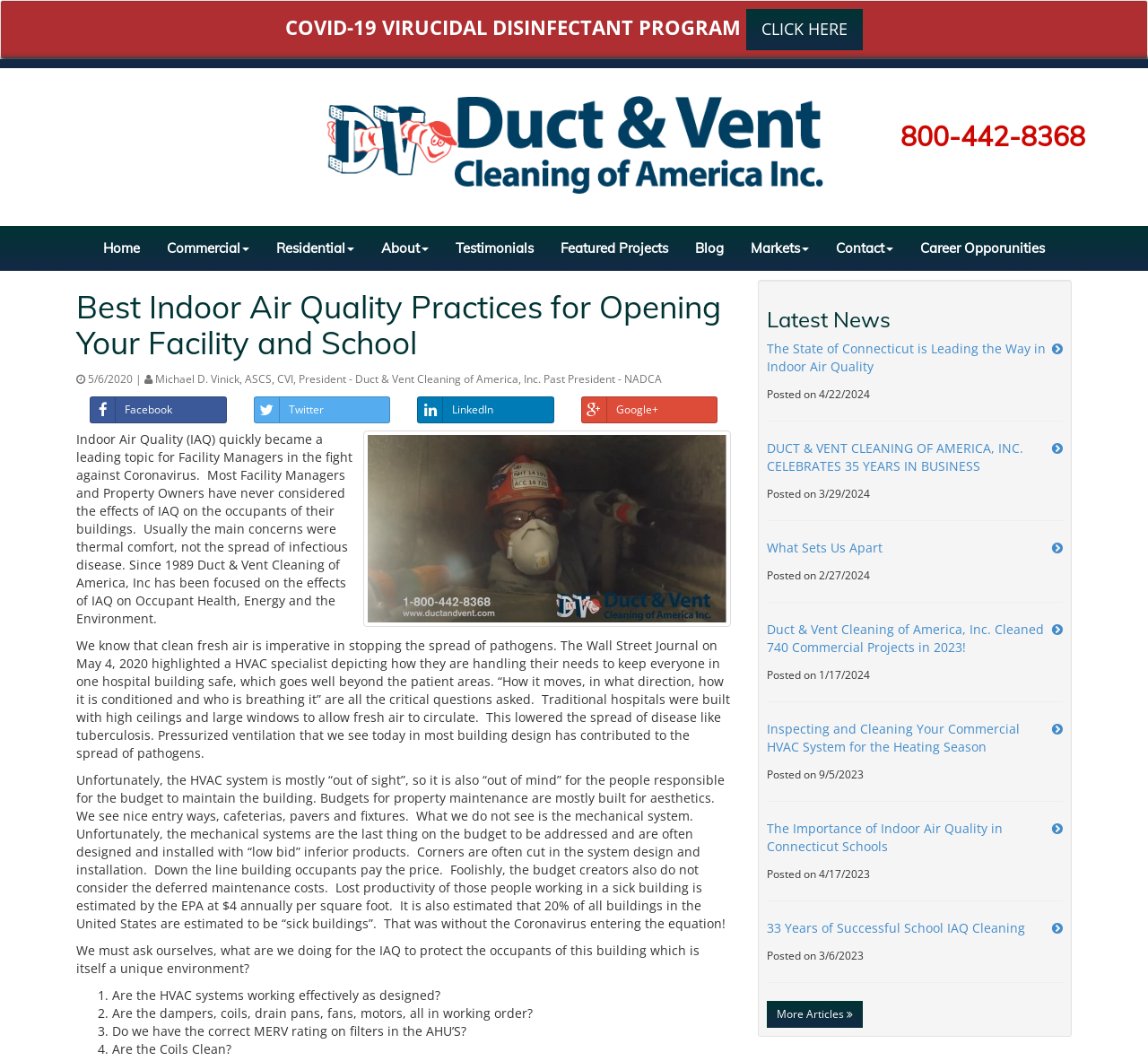What is the estimated annual cost of lost productivity due to sick buildings?
Can you offer a detailed and complete answer to this question?

According to the webpage, the EPA estimates that lost productivity of those people working in a sick building is $4 annually per square foot.